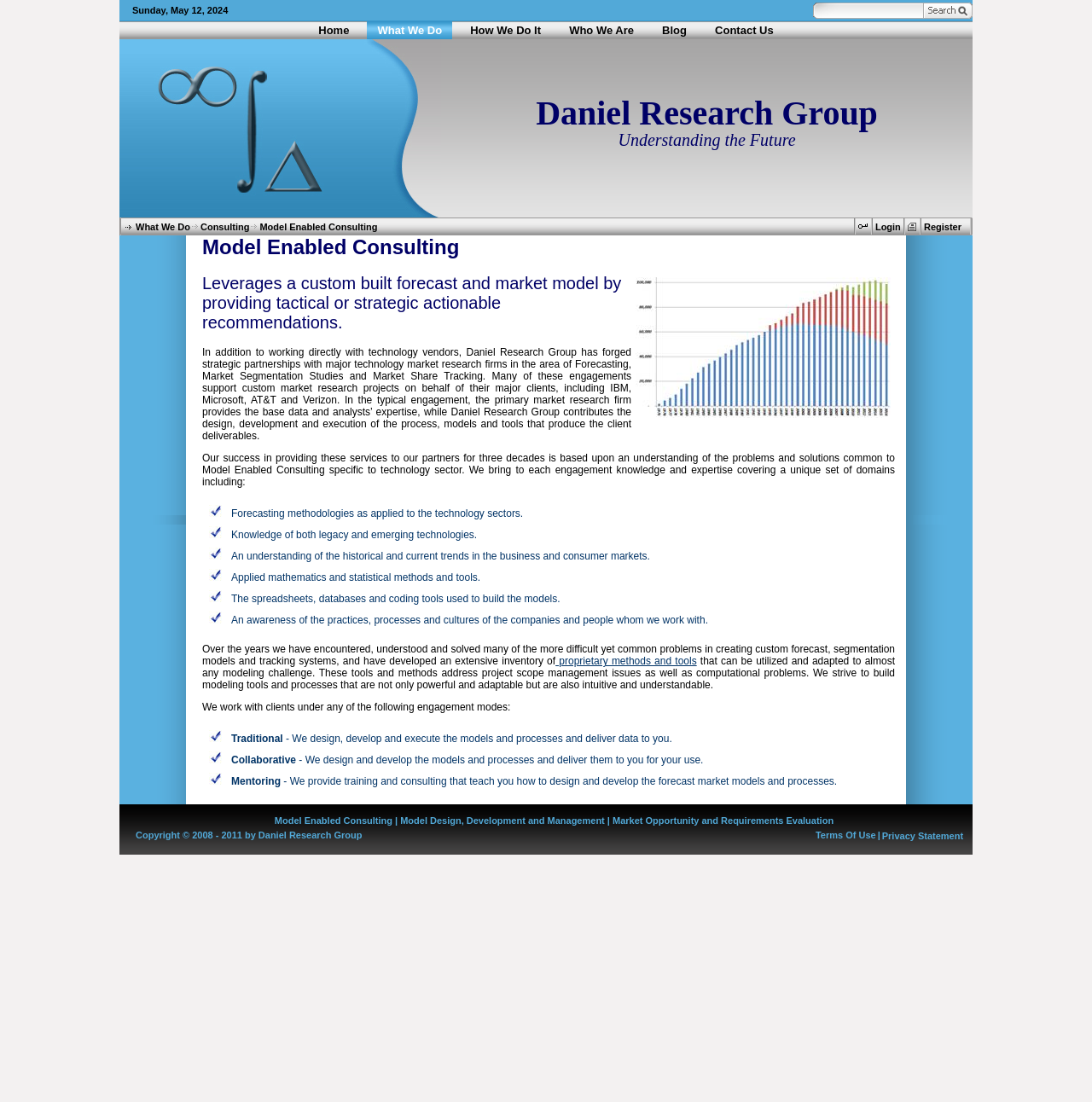Identify the bounding box coordinates necessary to click and complete the given instruction: "Read the Blog".

[0.596, 0.019, 0.638, 0.036]